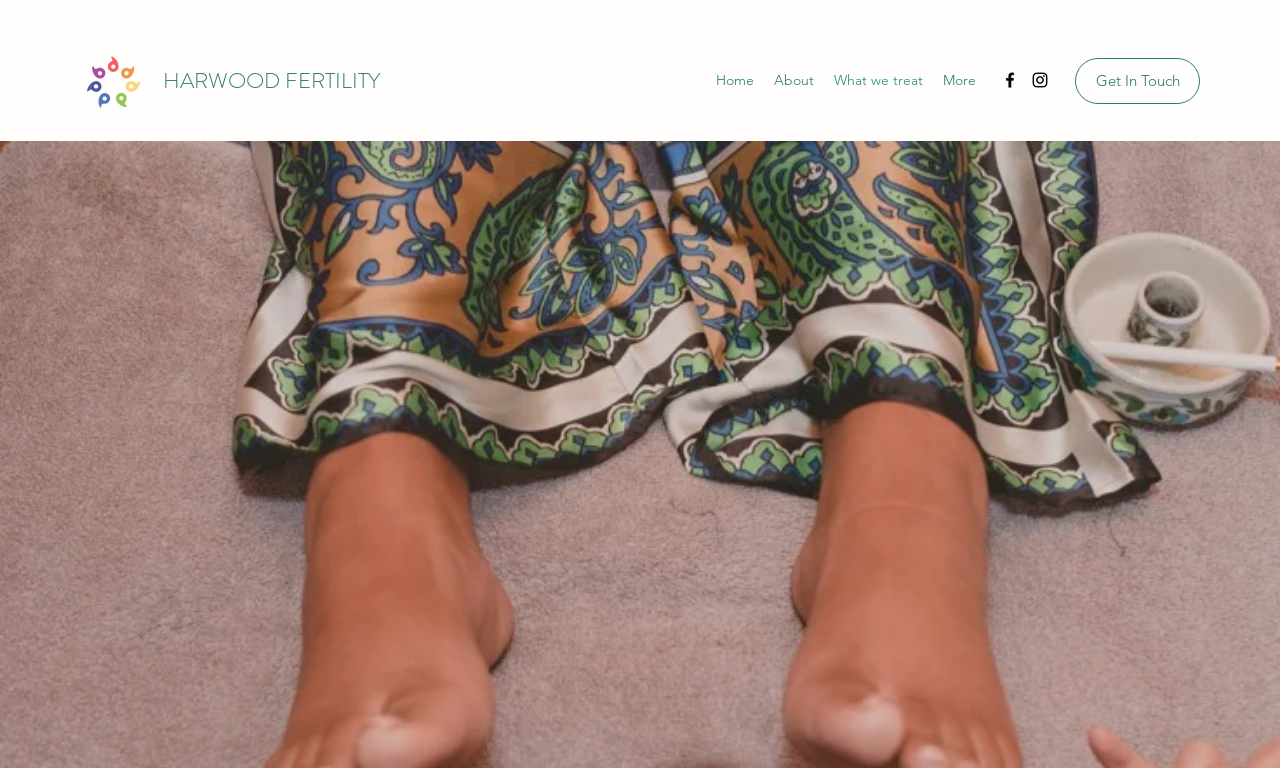Please provide the bounding box coordinates for the element that needs to be clicked to perform the following instruction: "View social media profiles on Facebook". The coordinates should be given as four float numbers between 0 and 1, i.e., [left, top, right, bottom].

[0.781, 0.091, 0.797, 0.117]